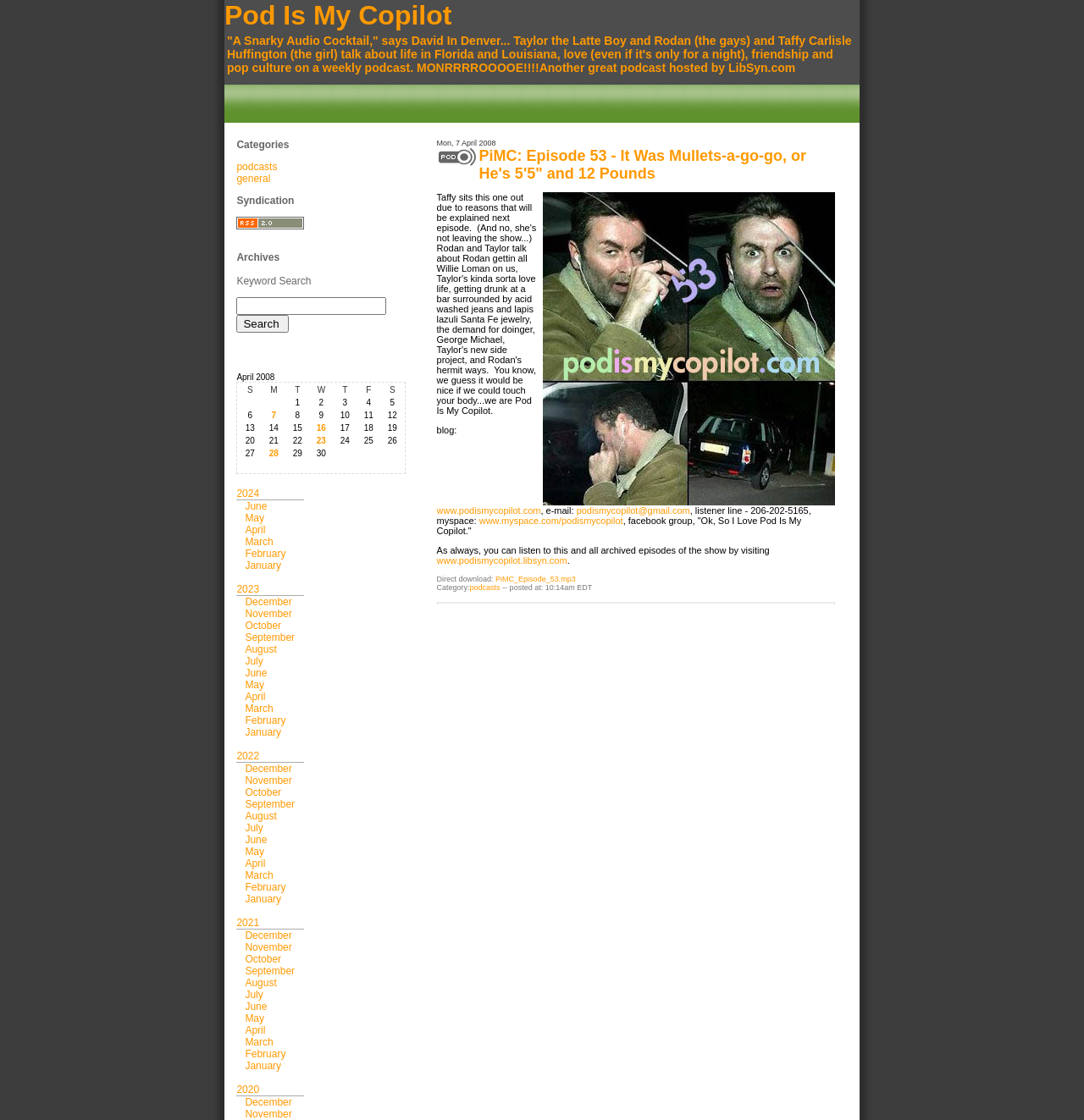Determine the bounding box coordinates of the region to click in order to accomplish the following instruction: "View archives". Provide the coordinates as four float numbers between 0 and 1, specifically [left, top, right, bottom].

[0.218, 0.225, 0.258, 0.235]